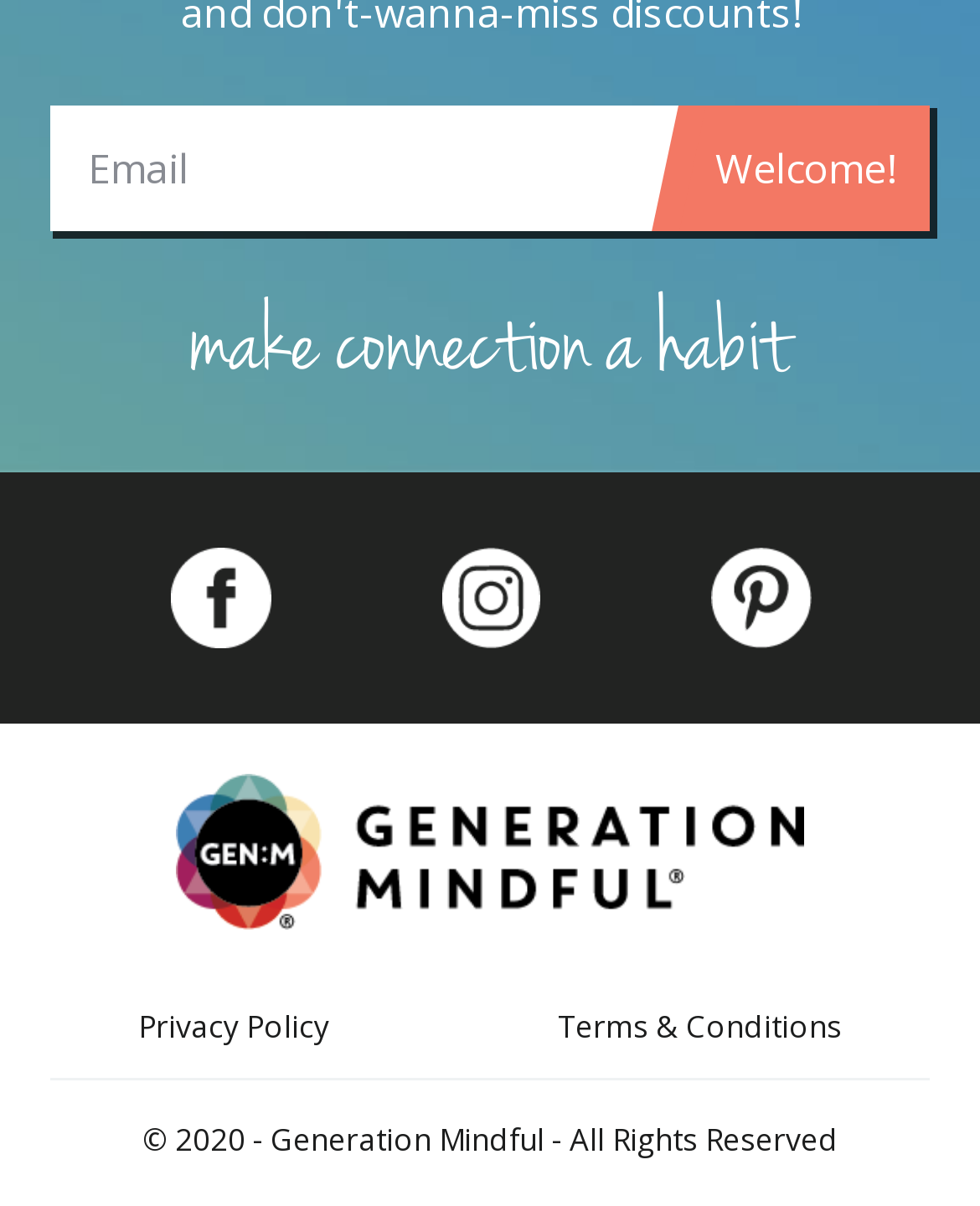Identify and provide the bounding box coordinates of the UI element described: "Welcome!". The coordinates should be formatted as [left, top, right, bottom], with each number being a float between 0 and 1.

[0.693, 0.088, 0.949, 0.192]